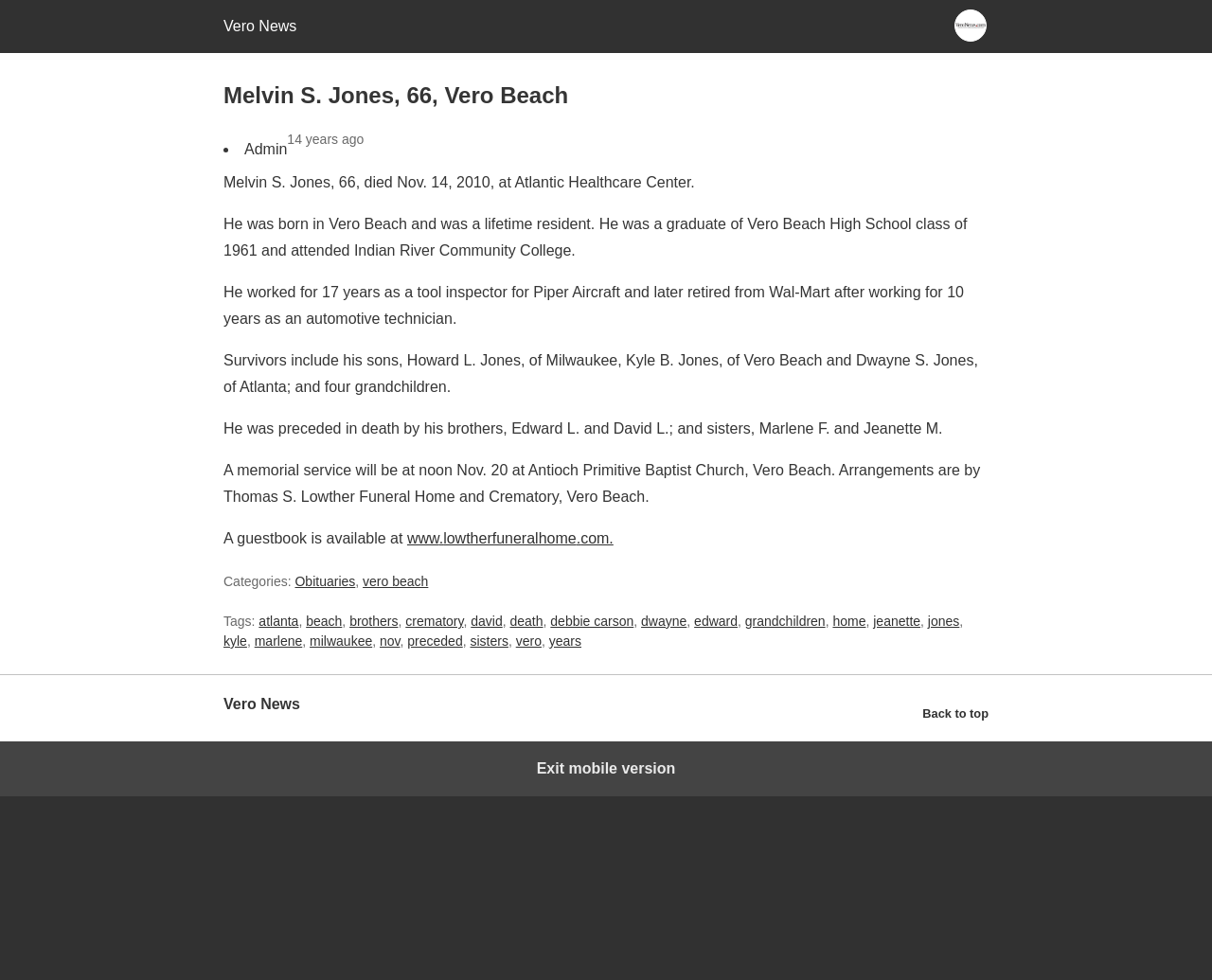Where was Melvin S. Jones born?
Answer the question with as much detail as possible.

The webpage states that Melvin S. Jones was born in Vero Beach and was a lifetime resident.